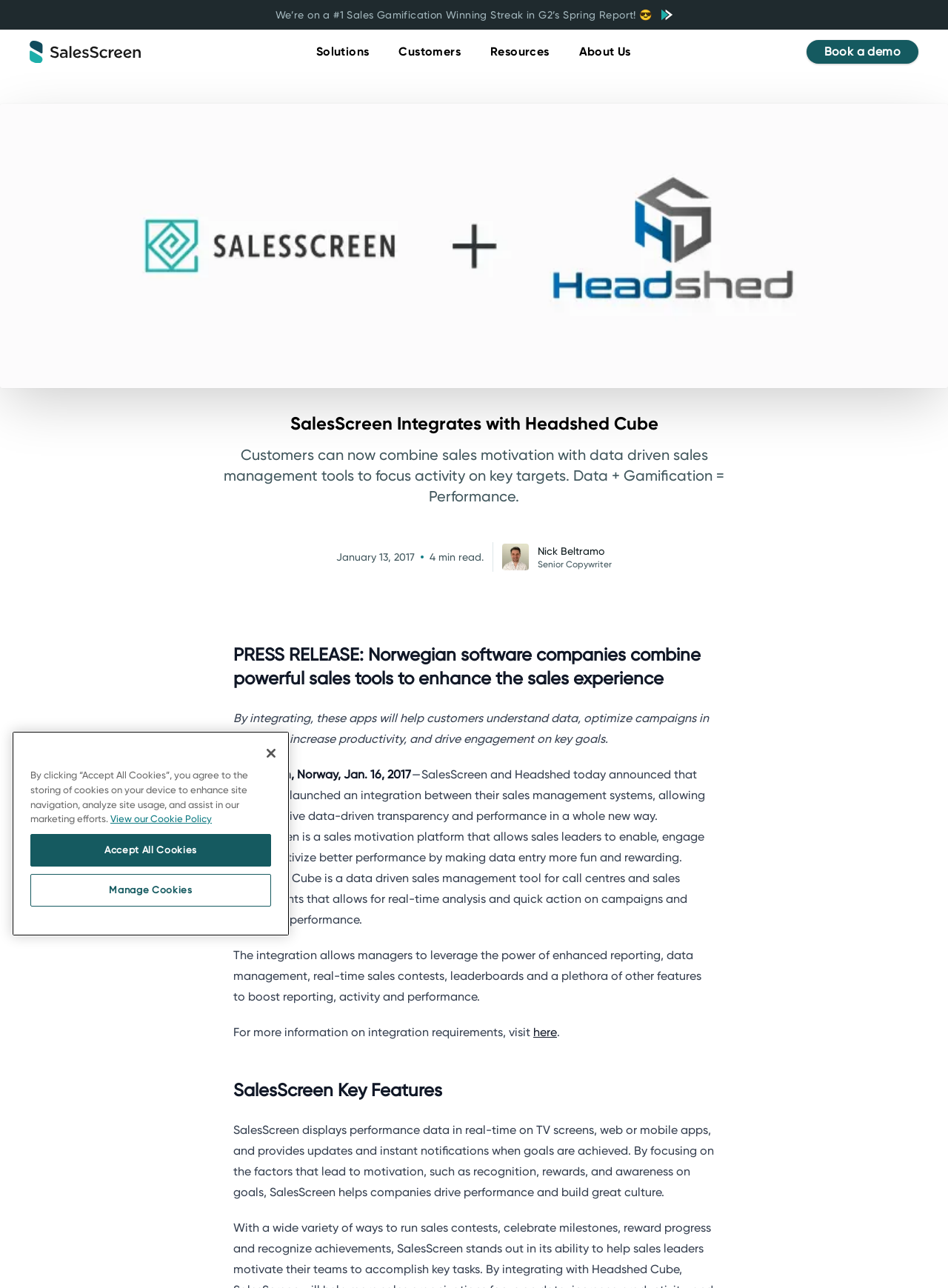Please provide a one-word or phrase answer to the question: 
What is the benefit of integrating SalesScreen with Headshed Cube?

Drive data-driven transparency and performance